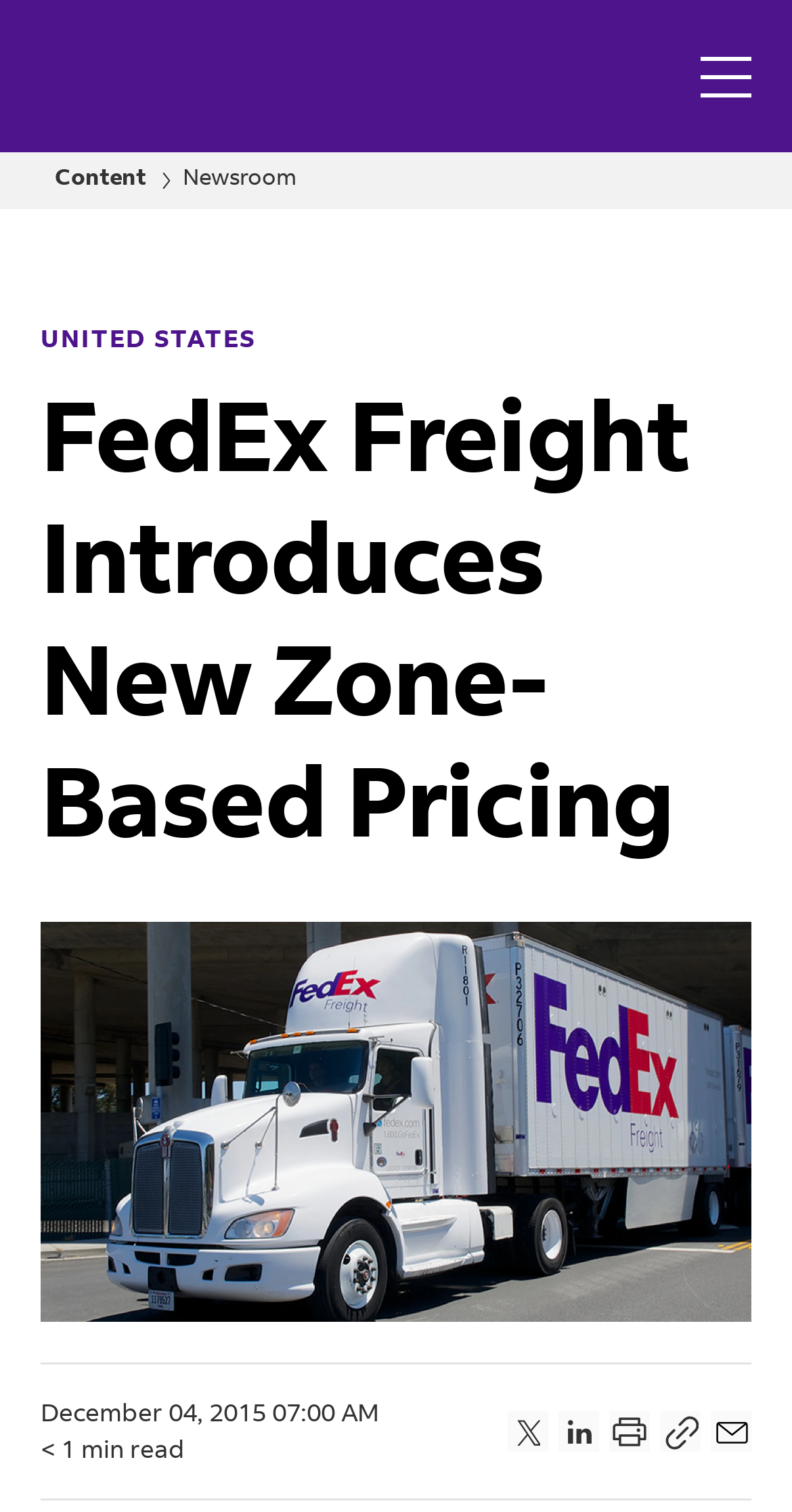What is the estimated reading time of the article?
Provide a concise answer using a single word or phrase based on the image.

< 1 min